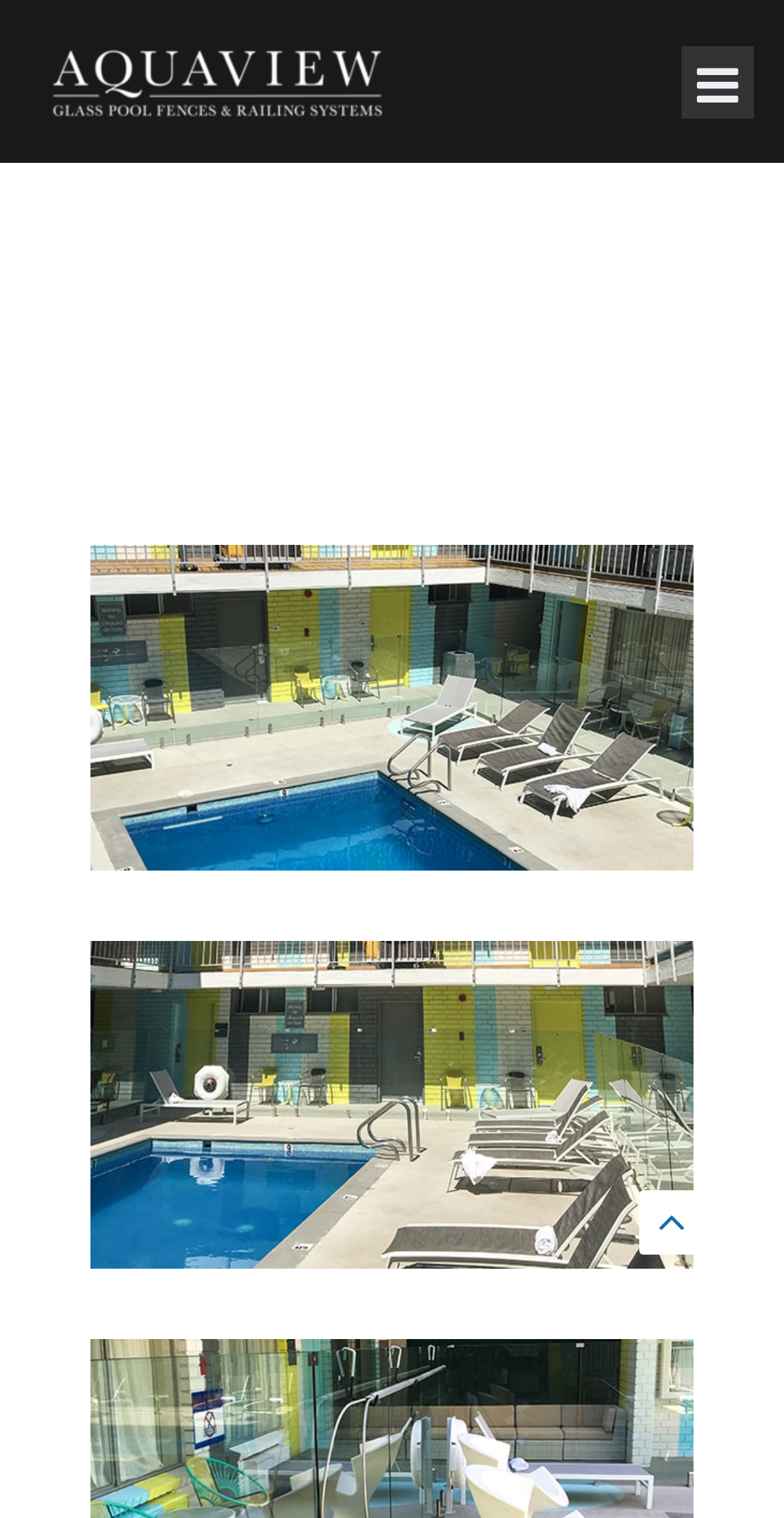Please predict the bounding box coordinates (top-left x, top-left y, bottom-right x, bottom-right y) for the UI element in the screenshot that fits the description: alt="Aquaview"

[0.038, 0.02, 0.526, 0.086]